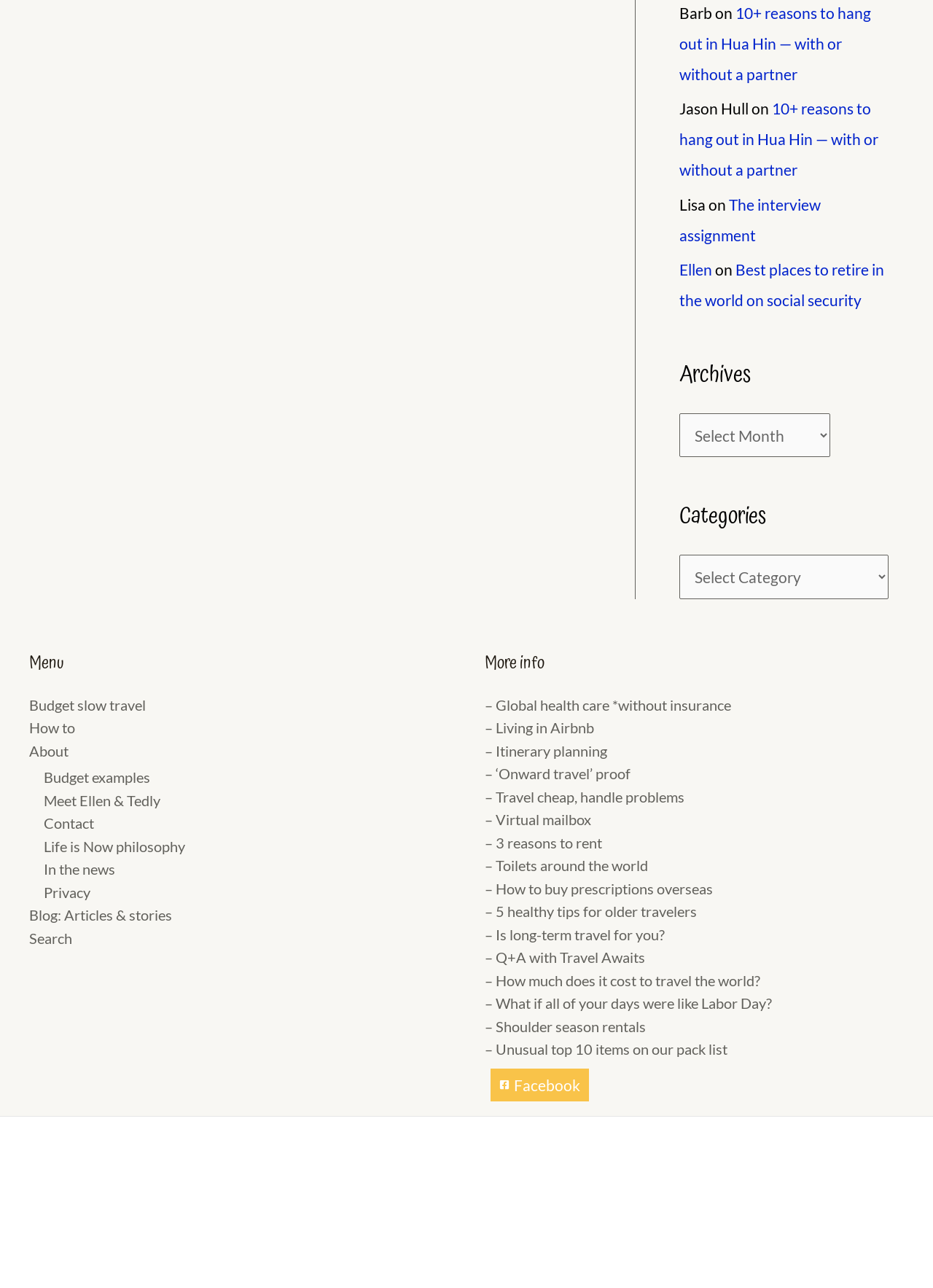Please find the bounding box for the UI component described as follows: "In the news".

[0.047, 0.668, 0.123, 0.681]